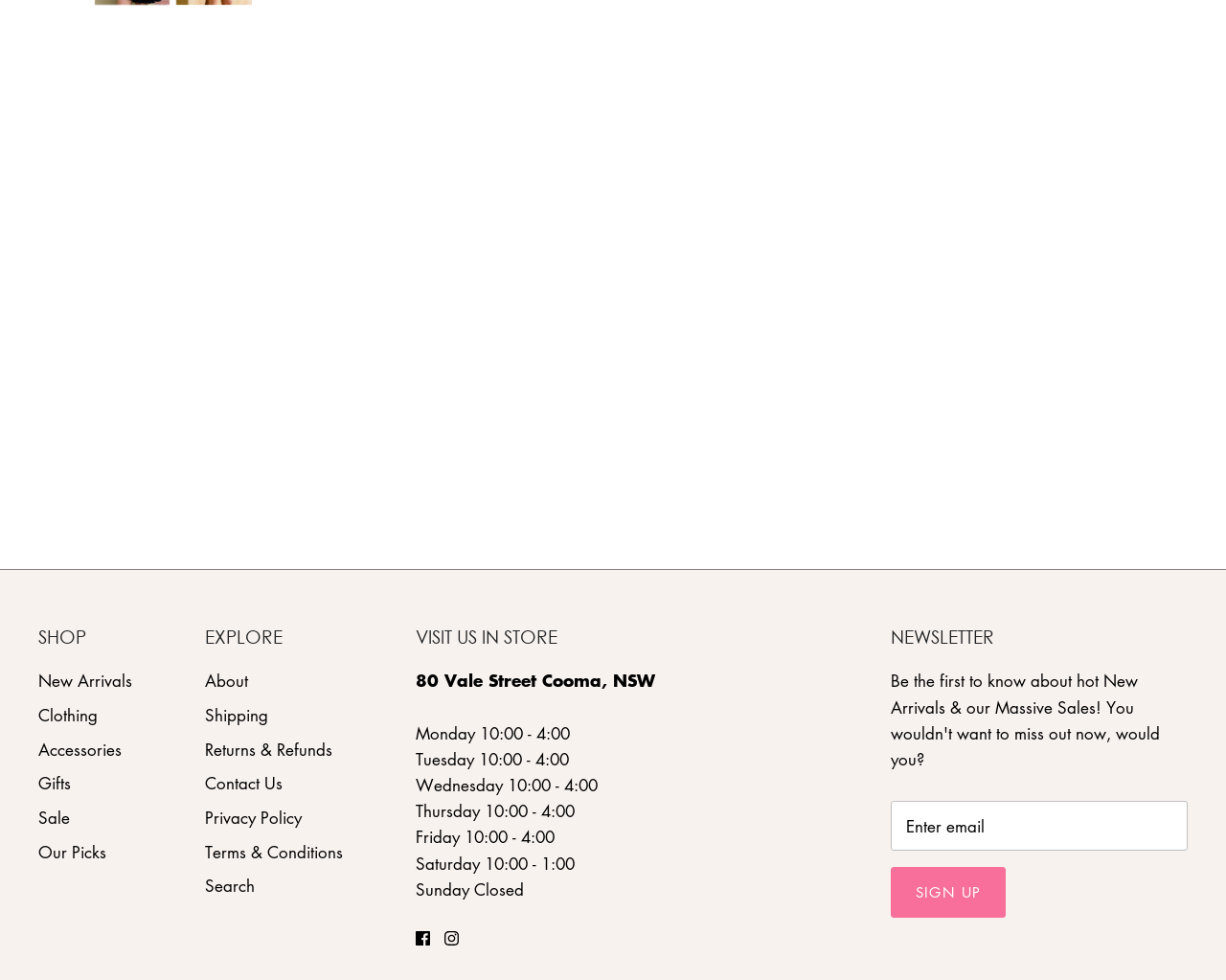What are the hours of operation on Monday?
Based on the screenshot, answer the question with a single word or phrase.

10:00 - 4:00